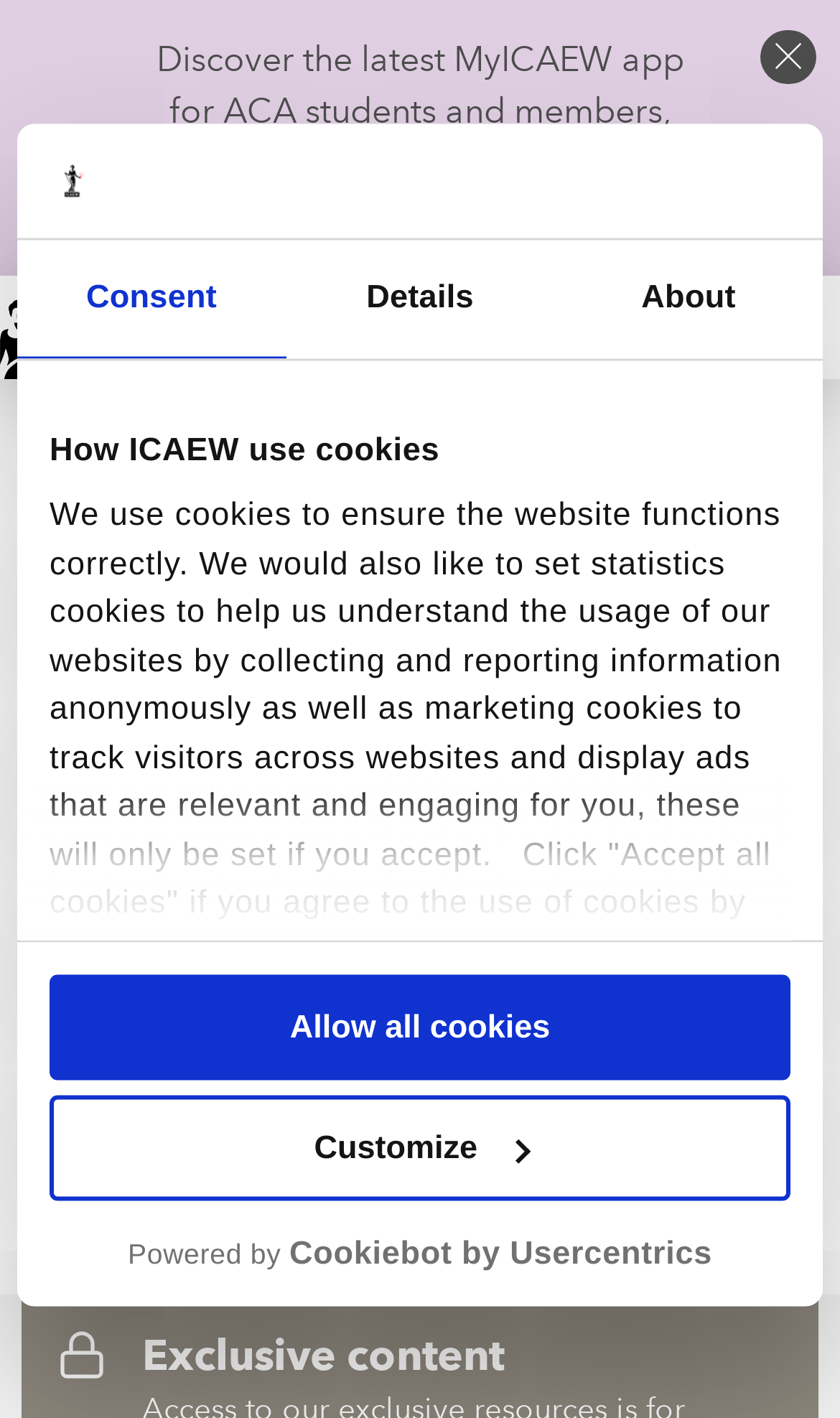What is the type of content marked as 'EXCLUSIVE'?
Answer the question with just one word or phrase using the image.

Webinar Q&A